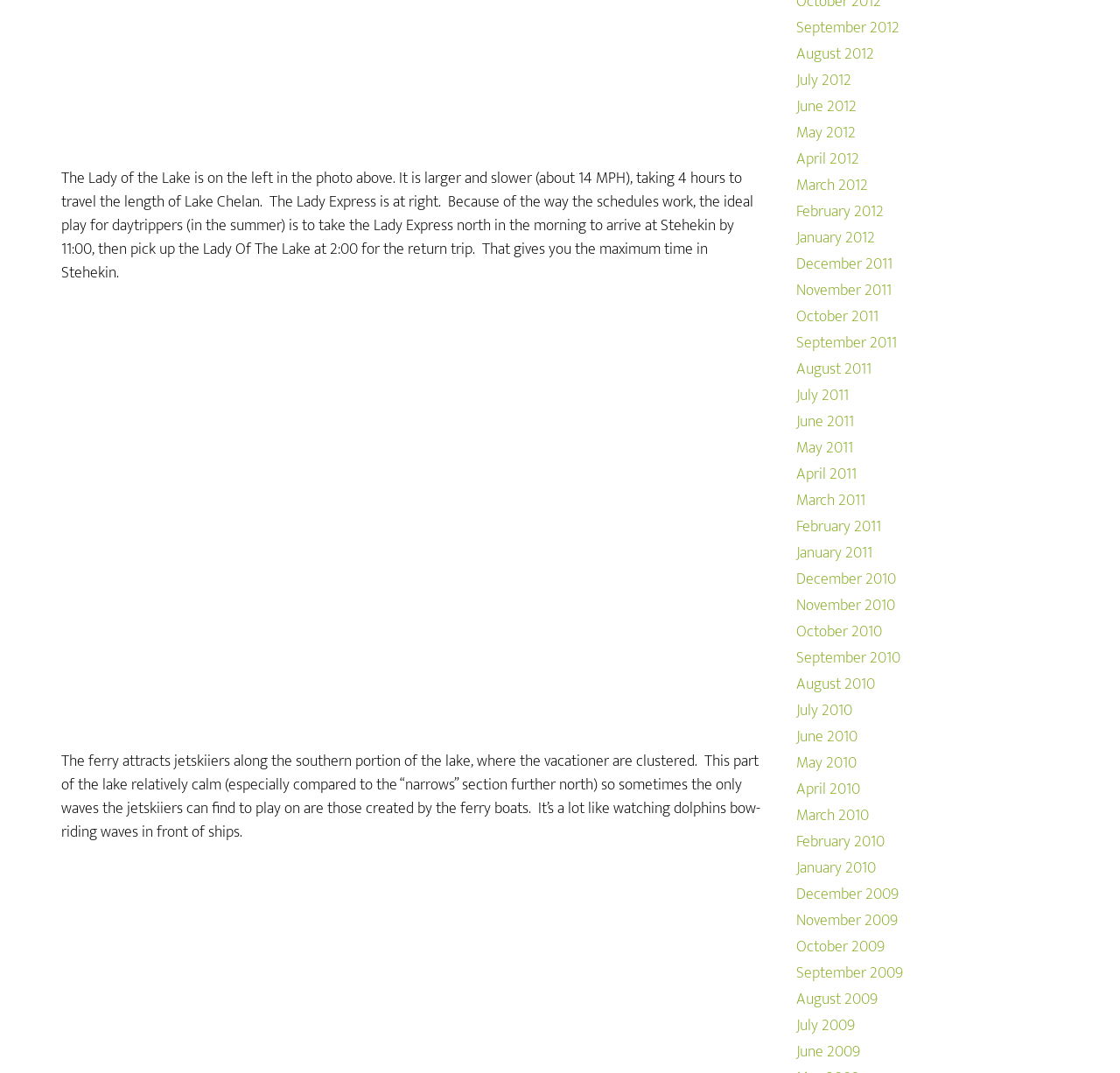How long does it take to travel the length of Lake Chelan on the Lady of the Lake?
Offer a detailed and exhaustive answer to the question.

The time it takes to travel the length of Lake Chelan on the Lady of the Lake can be found in the first paragraph of text, which states 'The Lady of the Lake is on the left in the photo above. It is larger and slower (about 14 MPH), taking 4 hours to travel the length of Lake Chelan.'